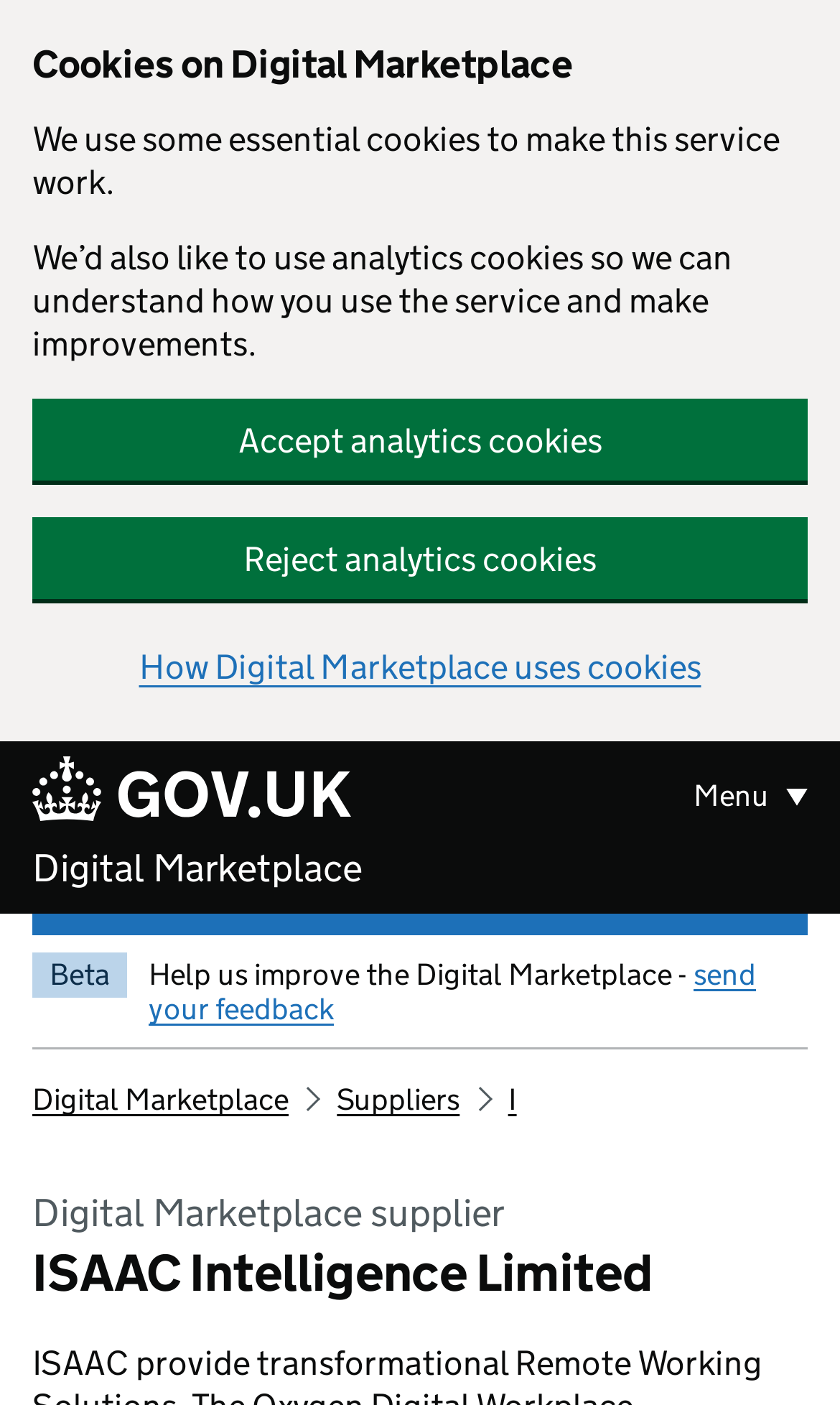Determine the bounding box coordinates for the region that must be clicked to execute the following instruction: "view Digital Marketplace".

[0.038, 0.768, 0.344, 0.796]